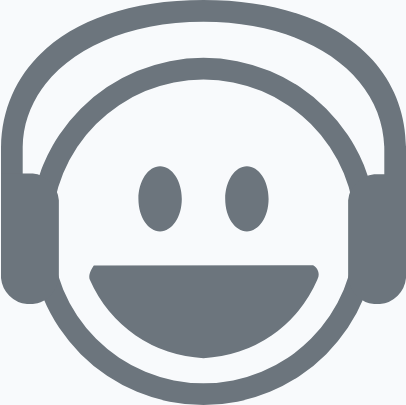Convey all the details present in the image.

The image features a stylized illustration of a friendly character wearing headphones, symbolizing a modern, tech-savvy solution for communication. This character's design emphasizes a welcoming expression, suggesting a user-friendly interface. It is likely representative of a platform geared toward enhancing interaction for presentations or audience engagement, fitting into a broader theme of modern communication tools, as reflected in the context around it.